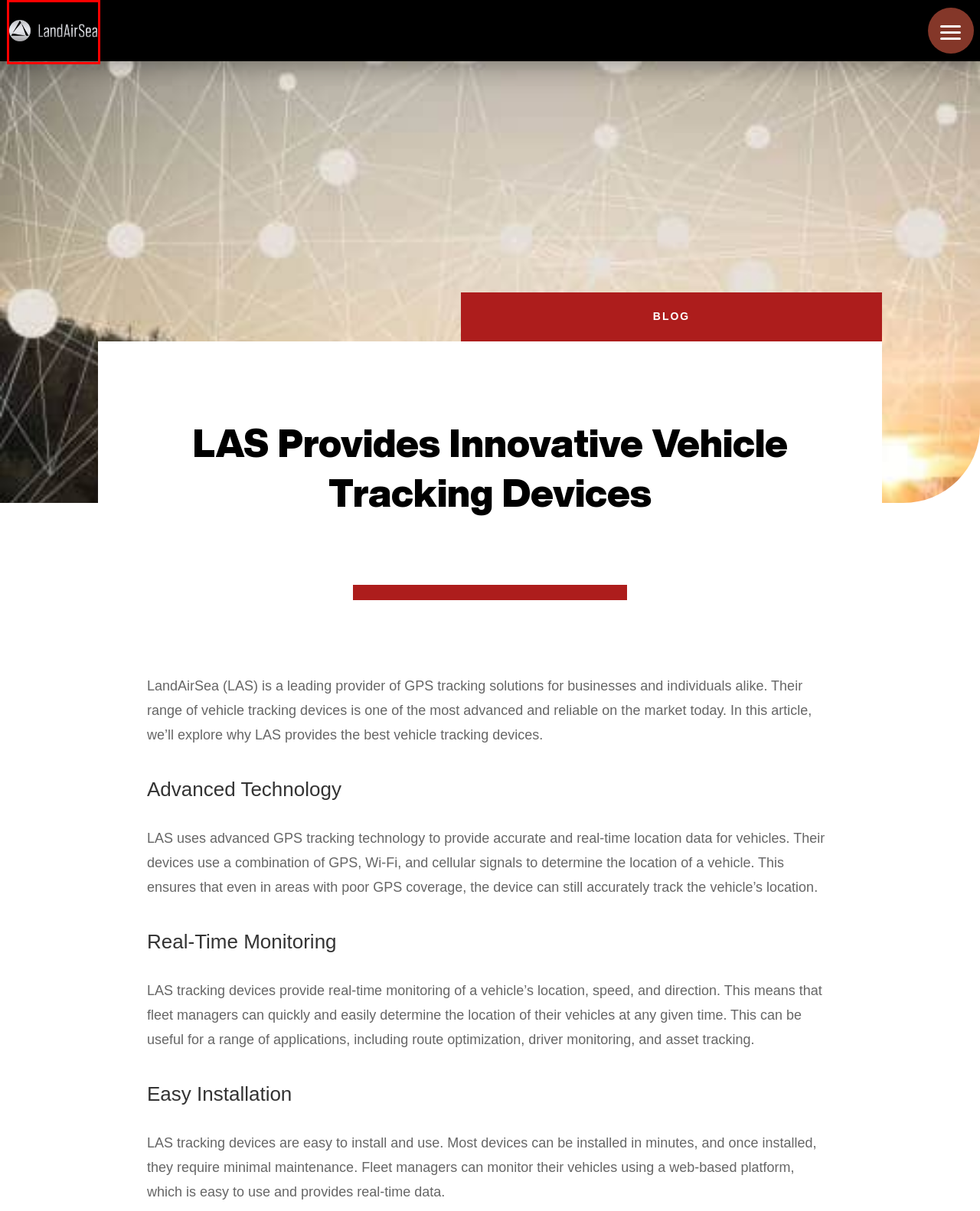You have a screenshot of a webpage with a red bounding box around an element. Choose the best matching webpage description that would appear after clicking the highlighted element. Here are the candidates:
A. Device Management - LandAirSea GPS Solutions
B. LandAirSea Systems | GPS Tracker For Cars, Assets & Fleets
C. Terms & Conditions of Purchase - LandAirSea GPS Solutions
D. Law Enforcement - LandAirSea GPS Solutions
E. Government And Municipalities - LandAirSea GPS Solutions
F. SilverCloud - LandAirSea GPS Solutions
G. FAQ - LandAirSea GPS Solutions
H. User Guides - LandAirSea GPS Solutions

B